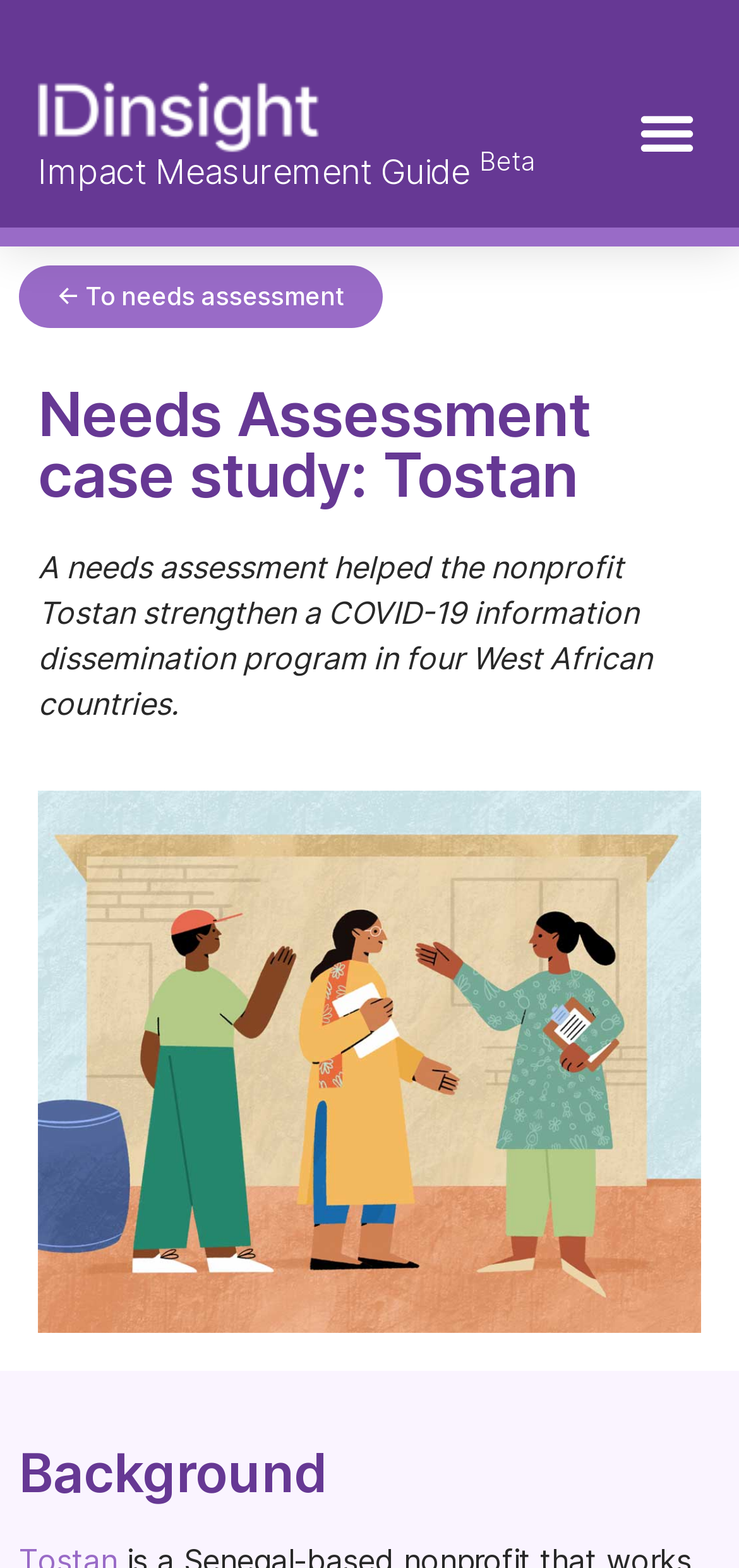Offer an extensive depiction of the webpage and its key elements.

The webpage is about a case study on needs assessment, specifically featuring Tostan, a nonprofit organization, and its collaboration with IDinsight's Impact Measurement Guide. 

At the top left corner, there is an IDinsight logo, which is an image. Next to the logo, there is a heading that reads "Impact Measurement Guide Beta", with a superscript symbol beside it. 

On the top right corner, there is a button labeled "Menu Toggle" that is not expanded. When expanded, it reveals a link that points to a needs assessment page.

Below the logo and the heading, there is a main heading that reads "Needs Assessment case study: Tostan". Underneath this heading, there is a paragraph of text that summarizes the case study, explaining how a needs assessment helped Tostan strengthen a COVID-19 information dissemination program in four West African countries.

Further down the page, there is a heading labeled "Background", which is likely to introduce the context and details of the case study.